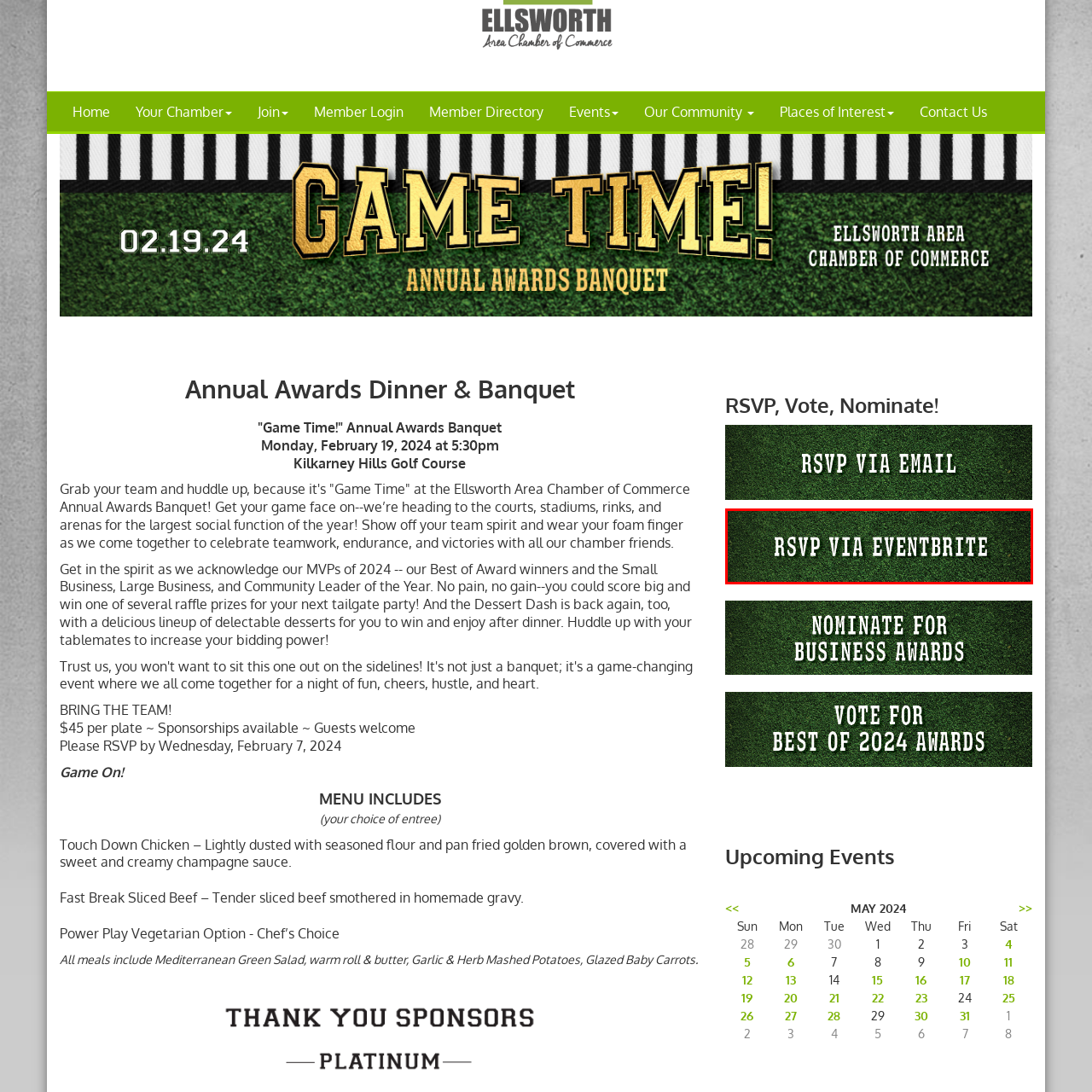Inspect the section within the red border, What is the purpose of the message in bold lettering? Provide a one-word or one-phrase answer.

To invite viewers to register